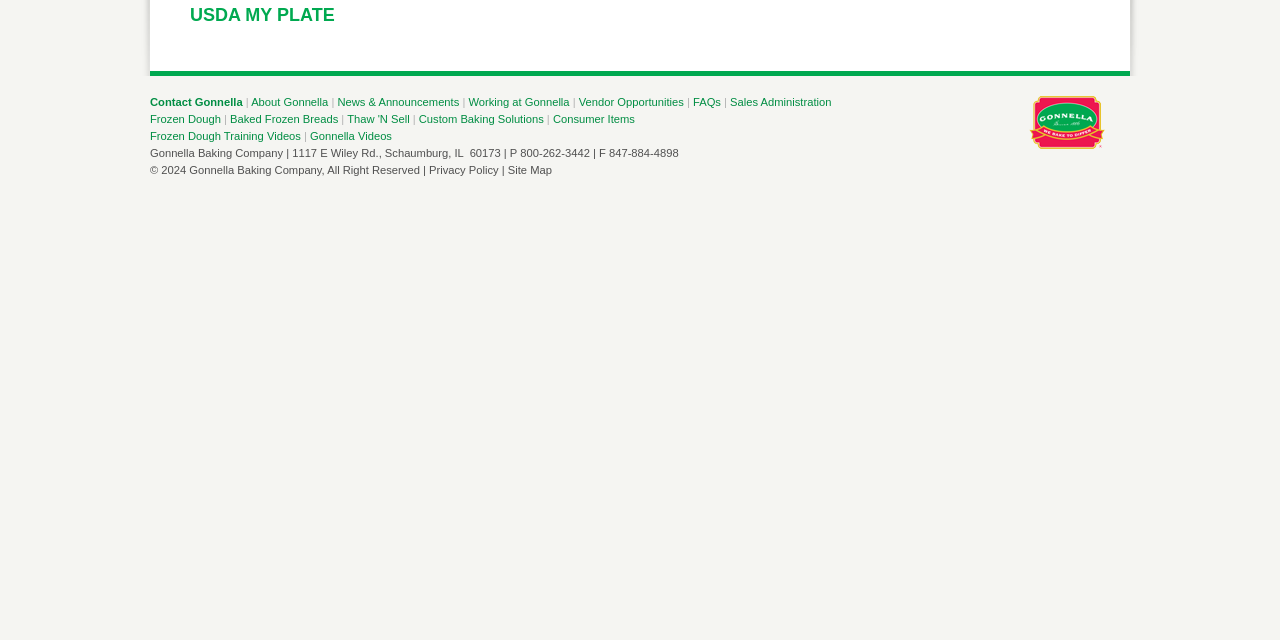Given the element description, predict the bounding box coordinates in the format (top-left x, top-left y, bottom-right x, bottom-right y). Make sure all values are between 0 and 1. Here is the element description: Search

None